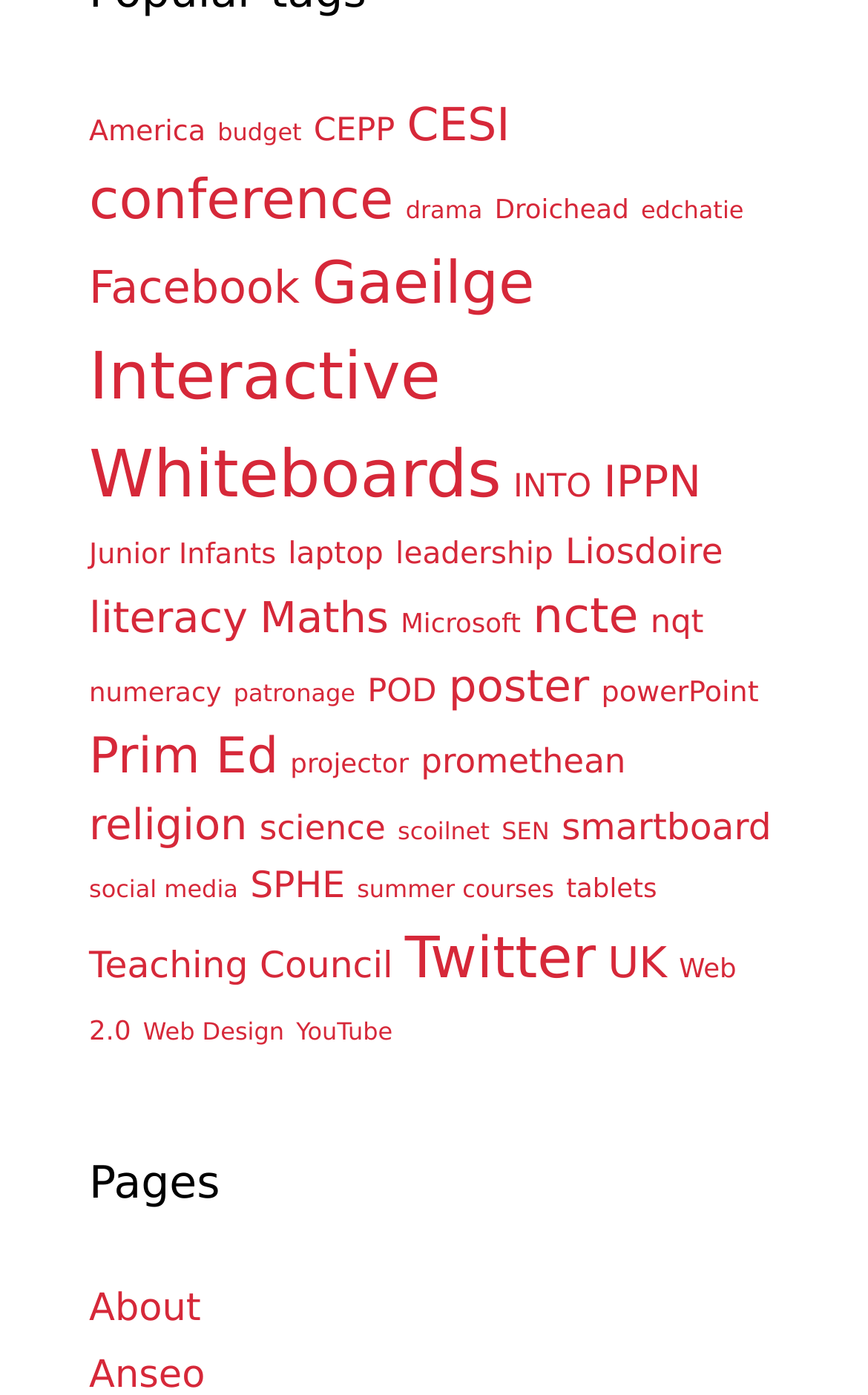Please identify the bounding box coordinates of the clickable element to fulfill the following instruction: "Search by year". The coordinates should be four float numbers between 0 and 1, i.e., [left, top, right, bottom].

None